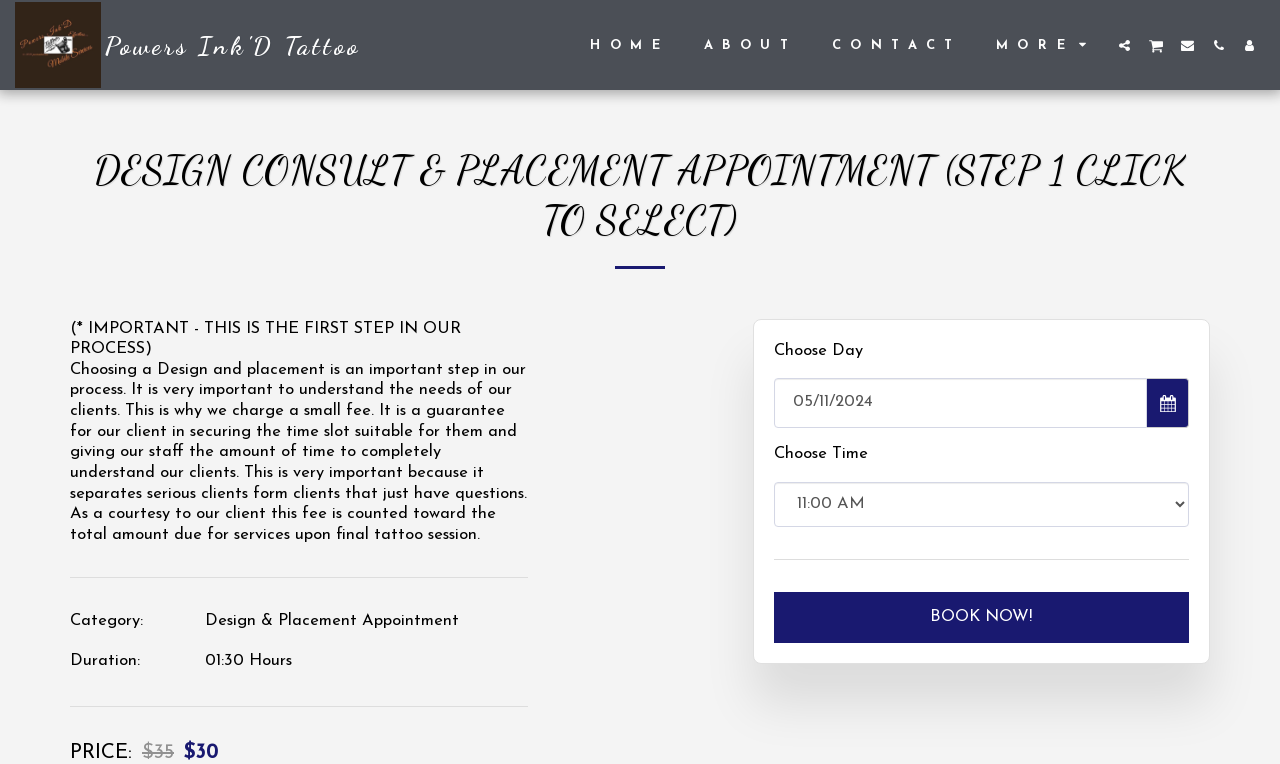What is the price of the design and placement appointment? From the image, respond with a single word or brief phrase.

$35